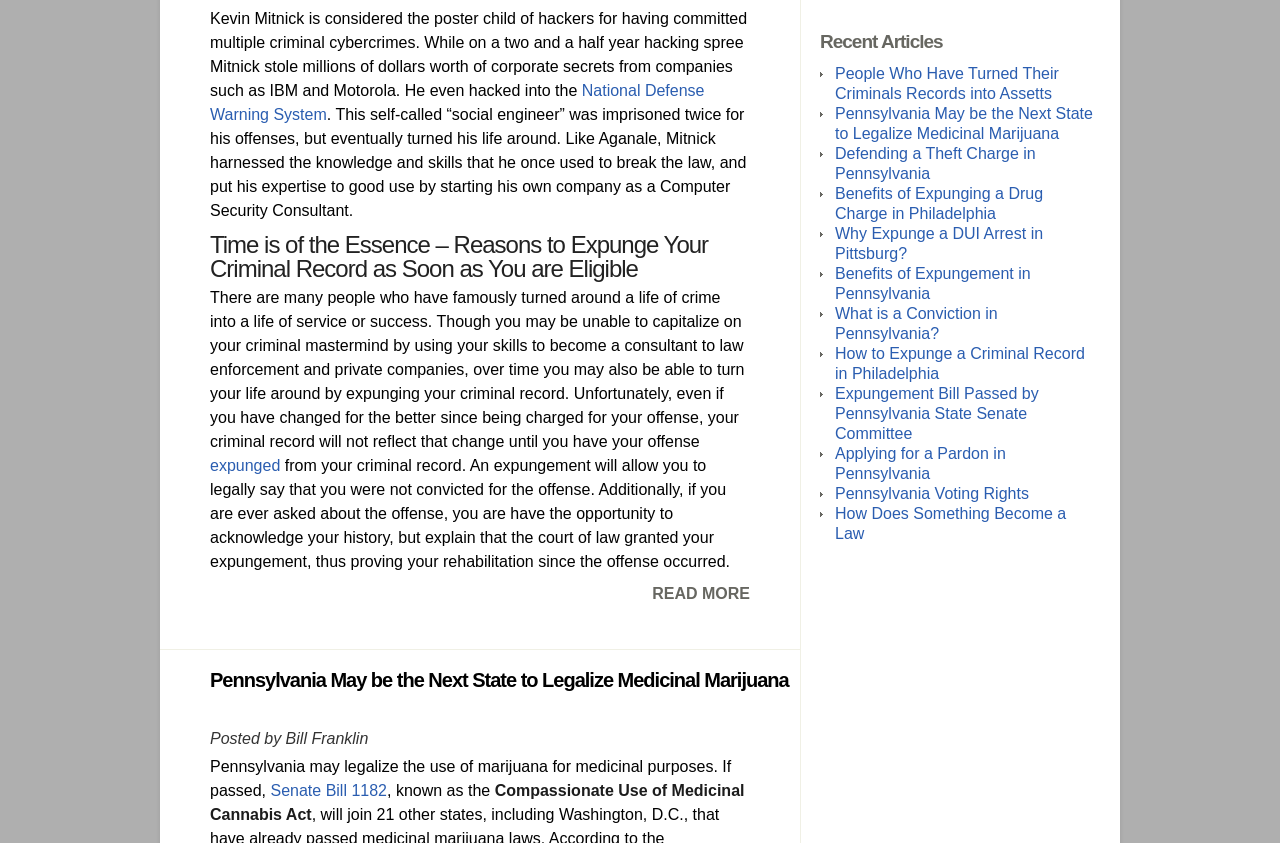Please specify the bounding box coordinates of the element that should be clicked to execute the given instruction: 'Visit the 'About Us' page'. Ensure the coordinates are four float numbers between 0 and 1, expressed as [left, top, right, bottom].

None